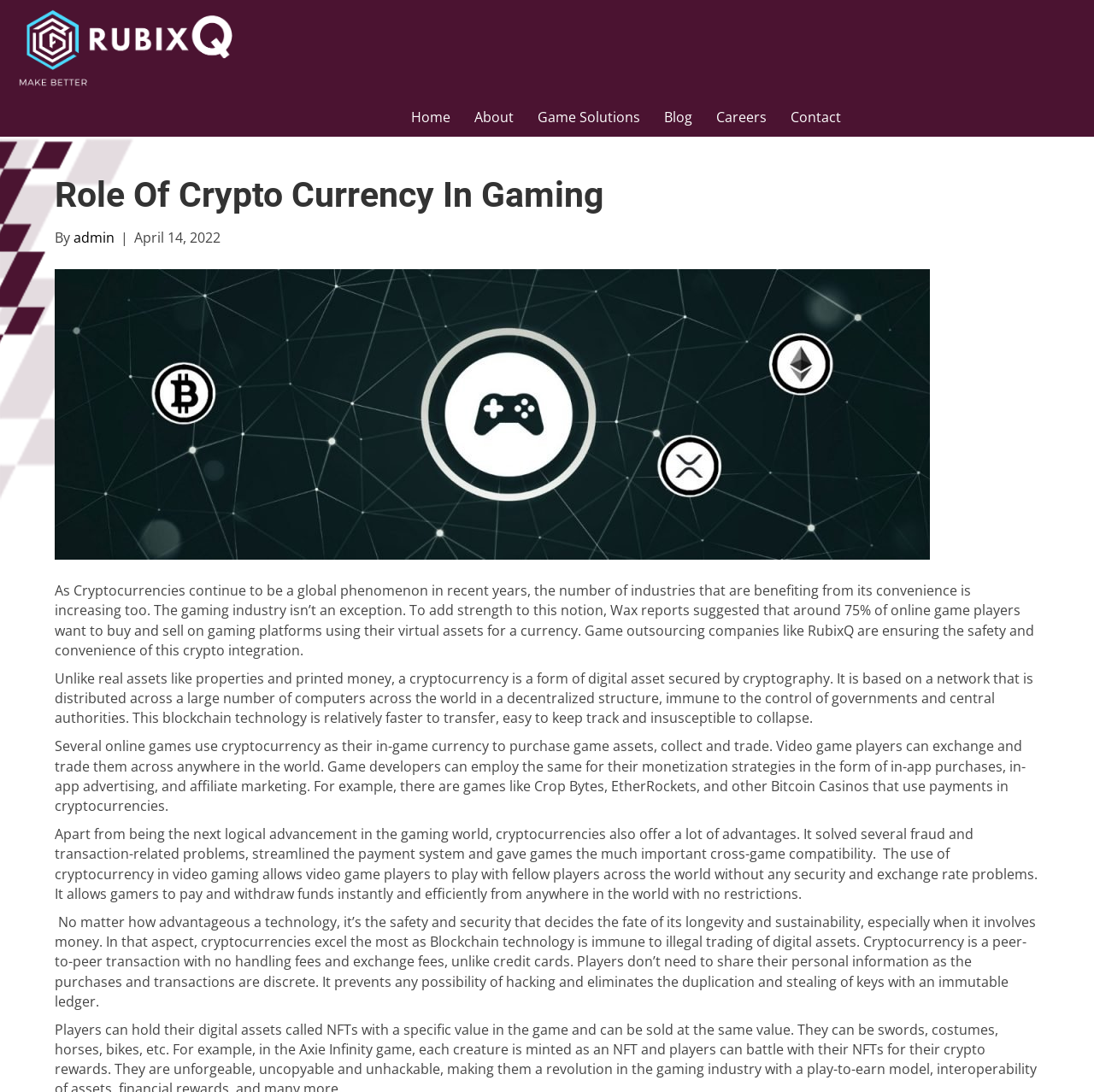Please identify the bounding box coordinates of the area that needs to be clicked to fulfill the following instruction: "Click on the 'New' link."

[0.0, 0.0, 0.223, 0.091]